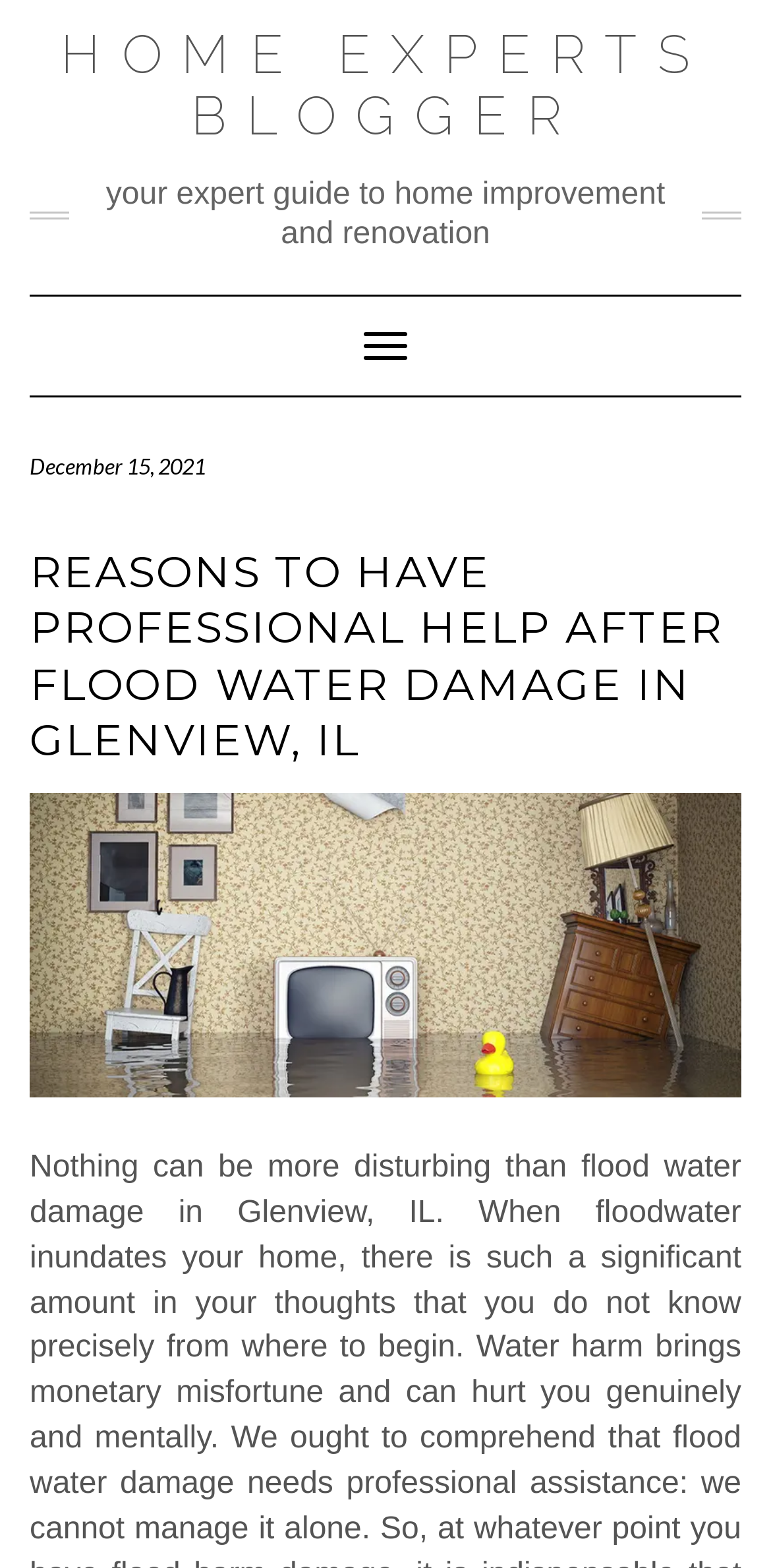What is the topic of the webpage?
Refer to the image and answer the question using a single word or phrase.

Flood water damage in Glenview, IL